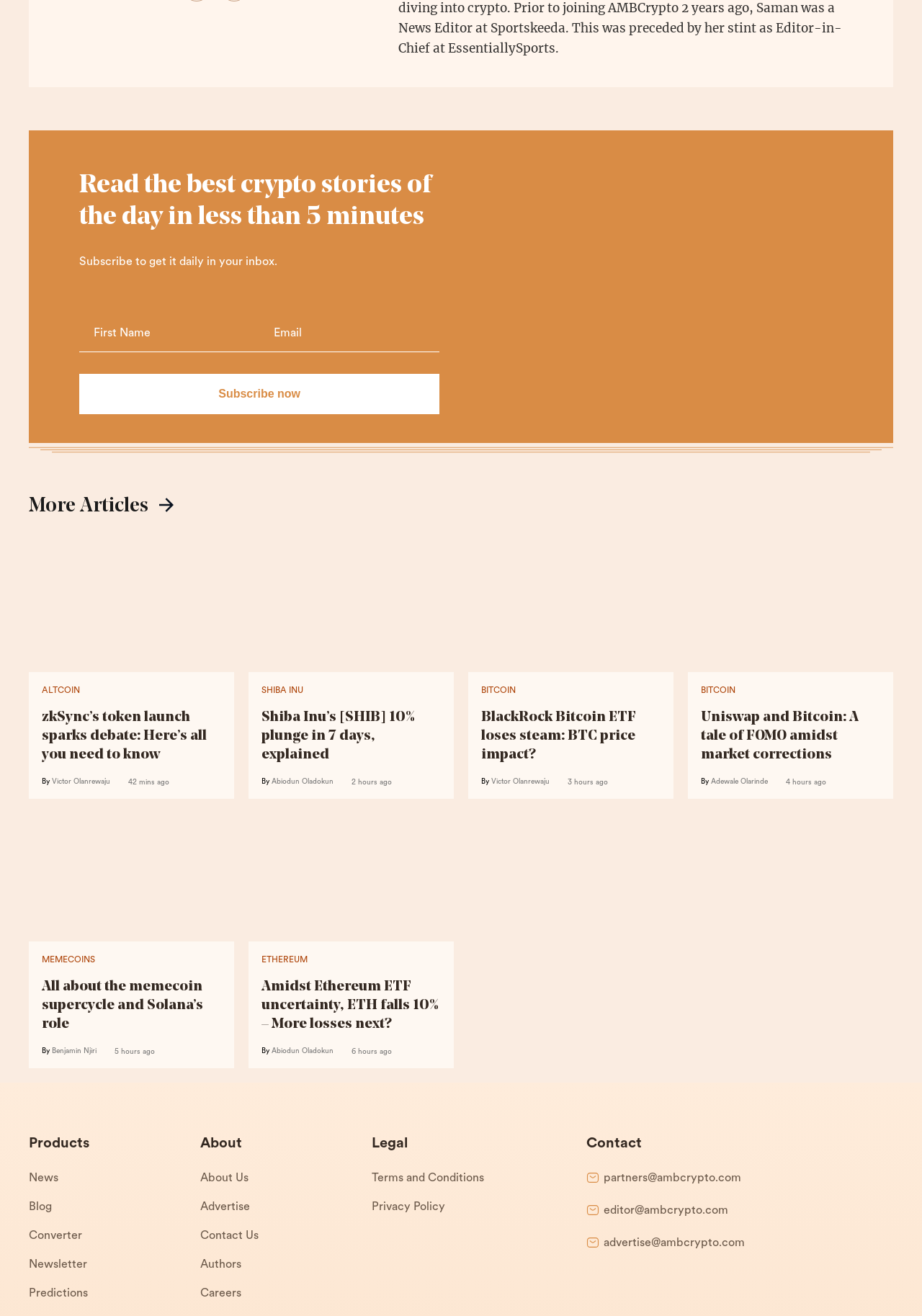What is the topic of the article 'zkSync’s token launch sparks debate: Here’s all you need to know'?
Provide a detailed and extensive answer to the question.

The article 'zkSync’s token launch sparks debate: Here’s all you need to know' is a news article that discusses the launch of zkSync's token and the surrounding debate, indicating that the topic of the article is the zkSync token launch.